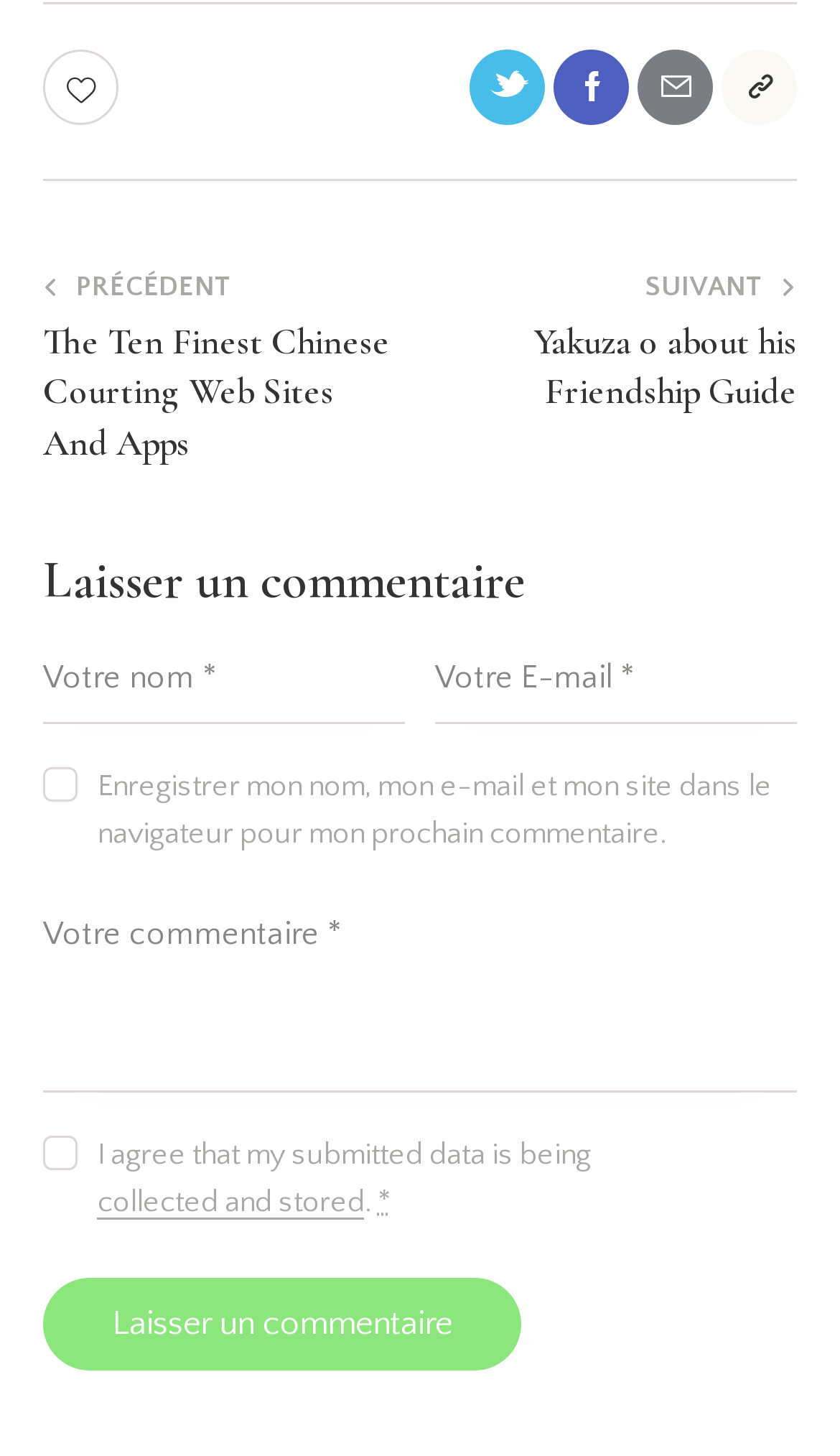Respond with a single word or phrase to the following question: How many links are in the navigation section?

2